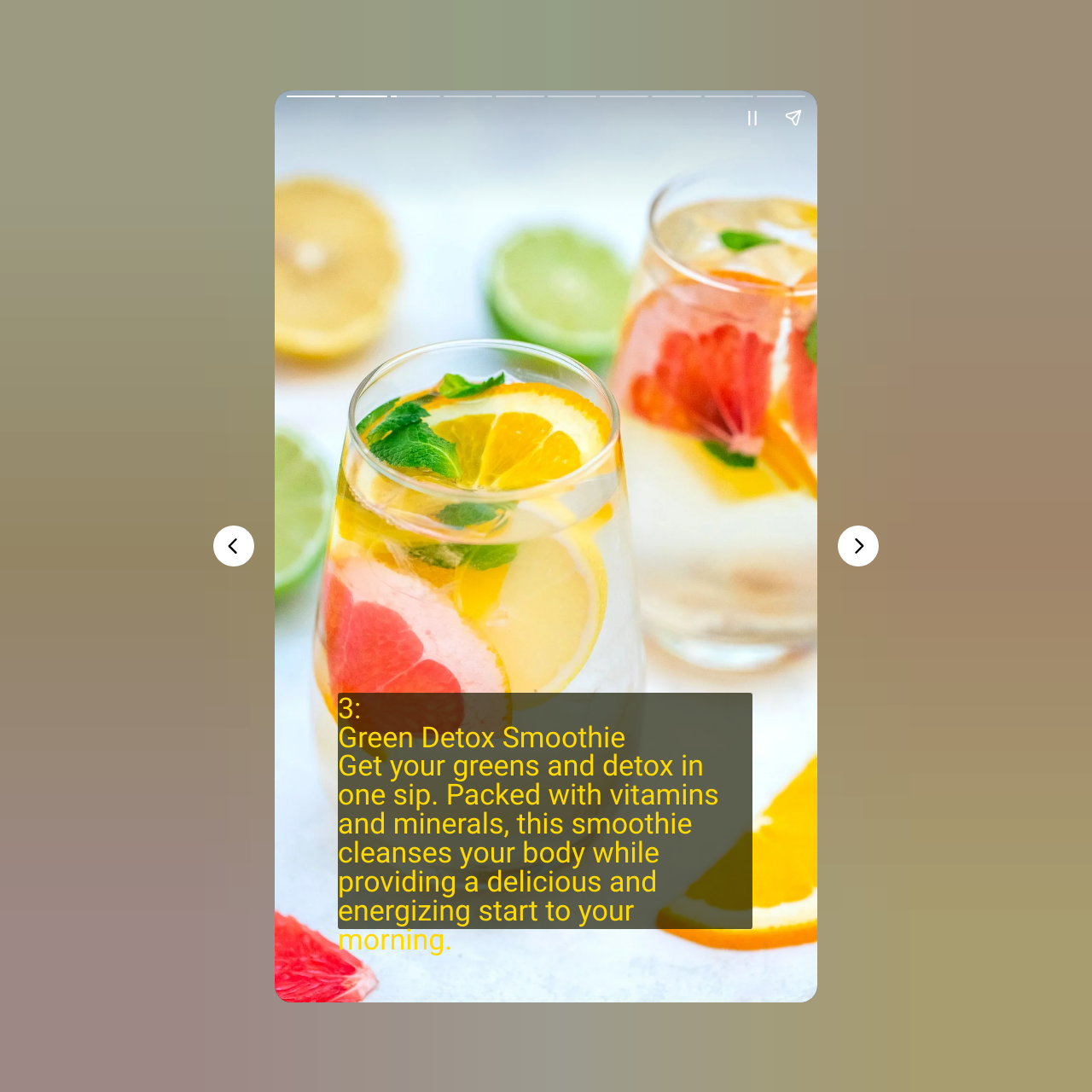Provide the bounding box coordinates of the HTML element described by the text: "aria-label="Next page"". The coordinates should be in the format [left, top, right, bottom] with values between 0 and 1.

[0.767, 0.481, 0.805, 0.519]